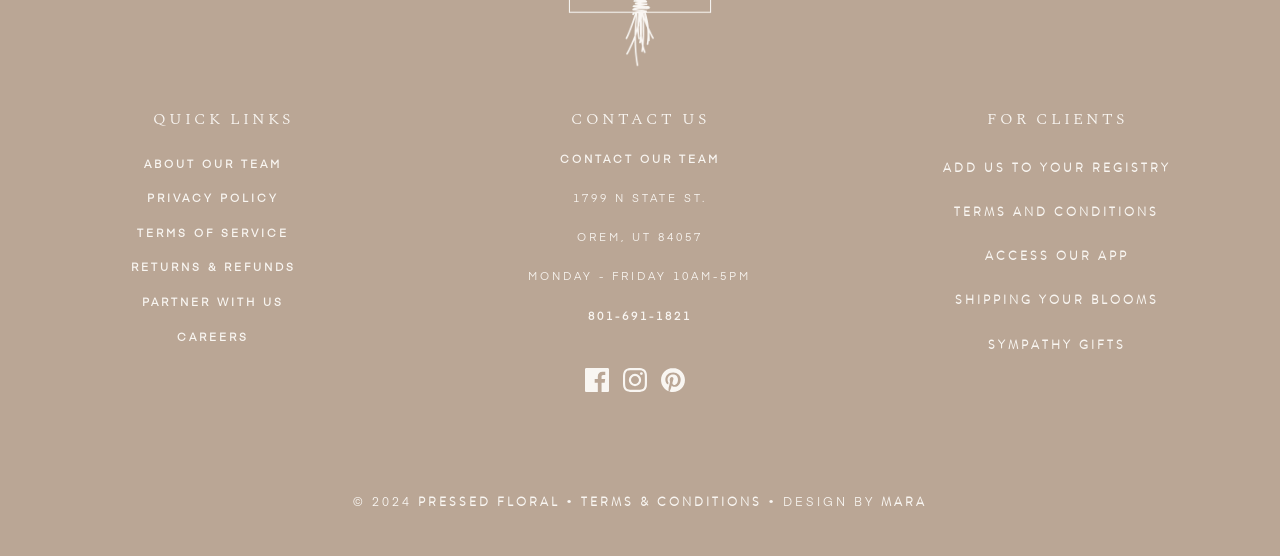For the following element description, predict the bounding box coordinates in the format (top-left x, top-left y, bottom-right x, bottom-right y). All values should be floating point numbers between 0 and 1. Description: Careers

[0.139, 0.591, 0.195, 0.618]